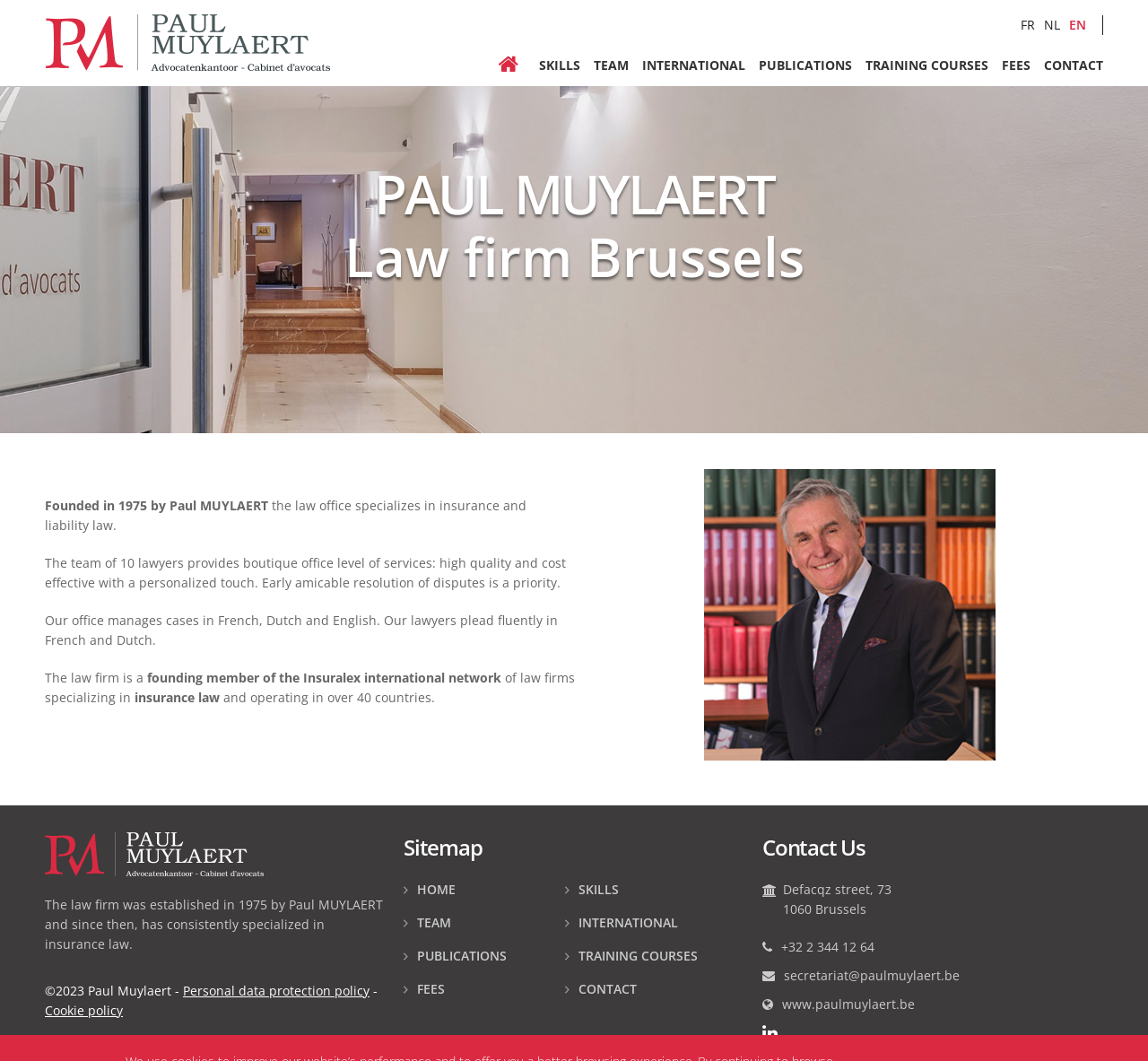Find the bounding box coordinates of the element's region that should be clicked in order to follow the given instruction: "Visit the 'TEAM' page". The coordinates should consist of four float numbers between 0 and 1, i.e., [left, top, right, bottom].

[0.517, 0.052, 0.559, 0.068]